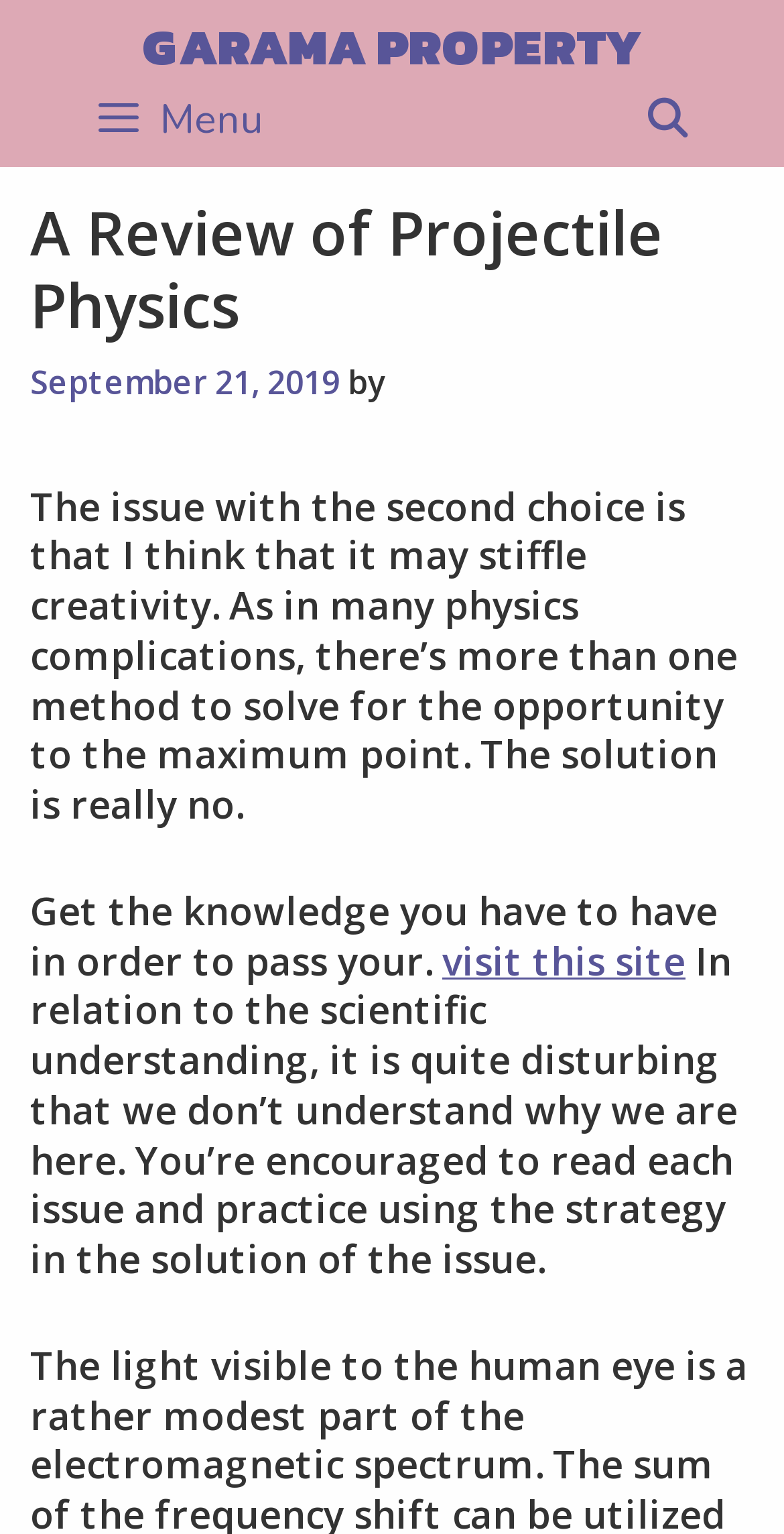What is the name of the property?
Refer to the image and answer the question using a single word or phrase.

Garama Property